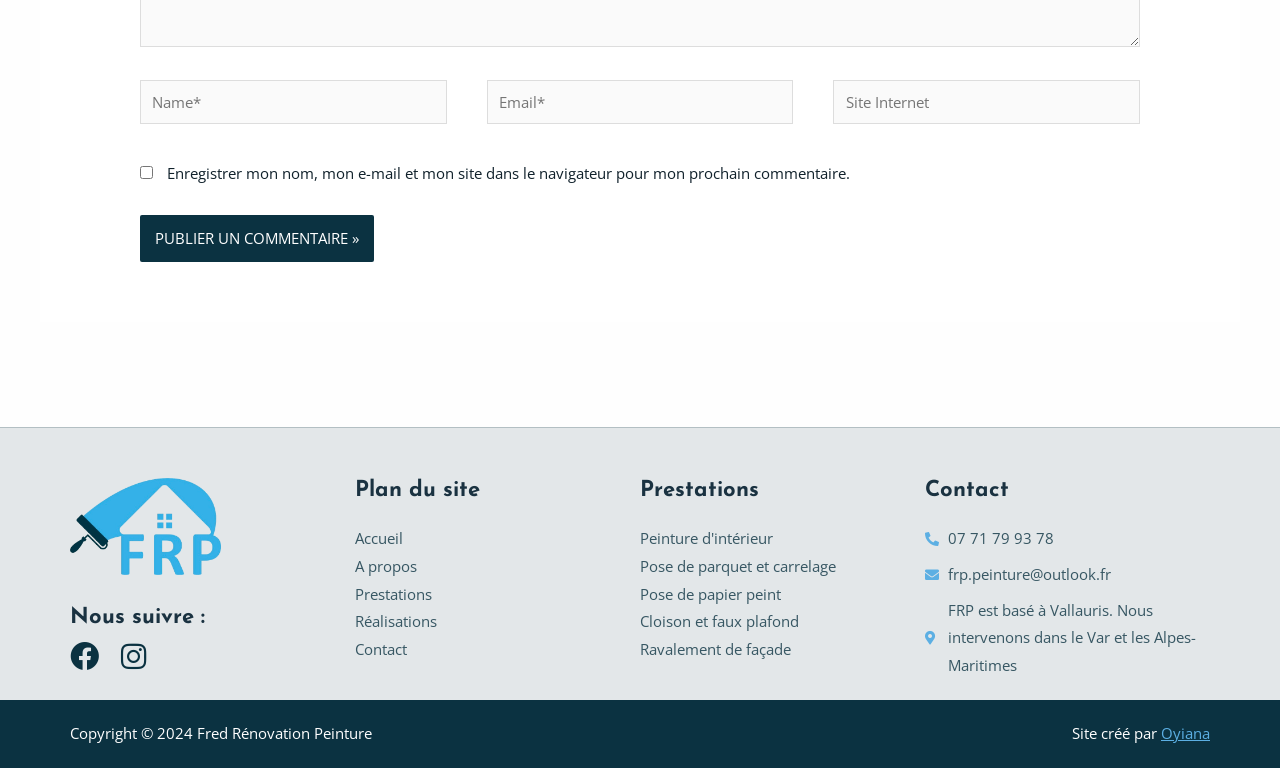What is the purpose of the checkbox?
Refer to the image and respond with a one-word or short-phrase answer.

Save comment info